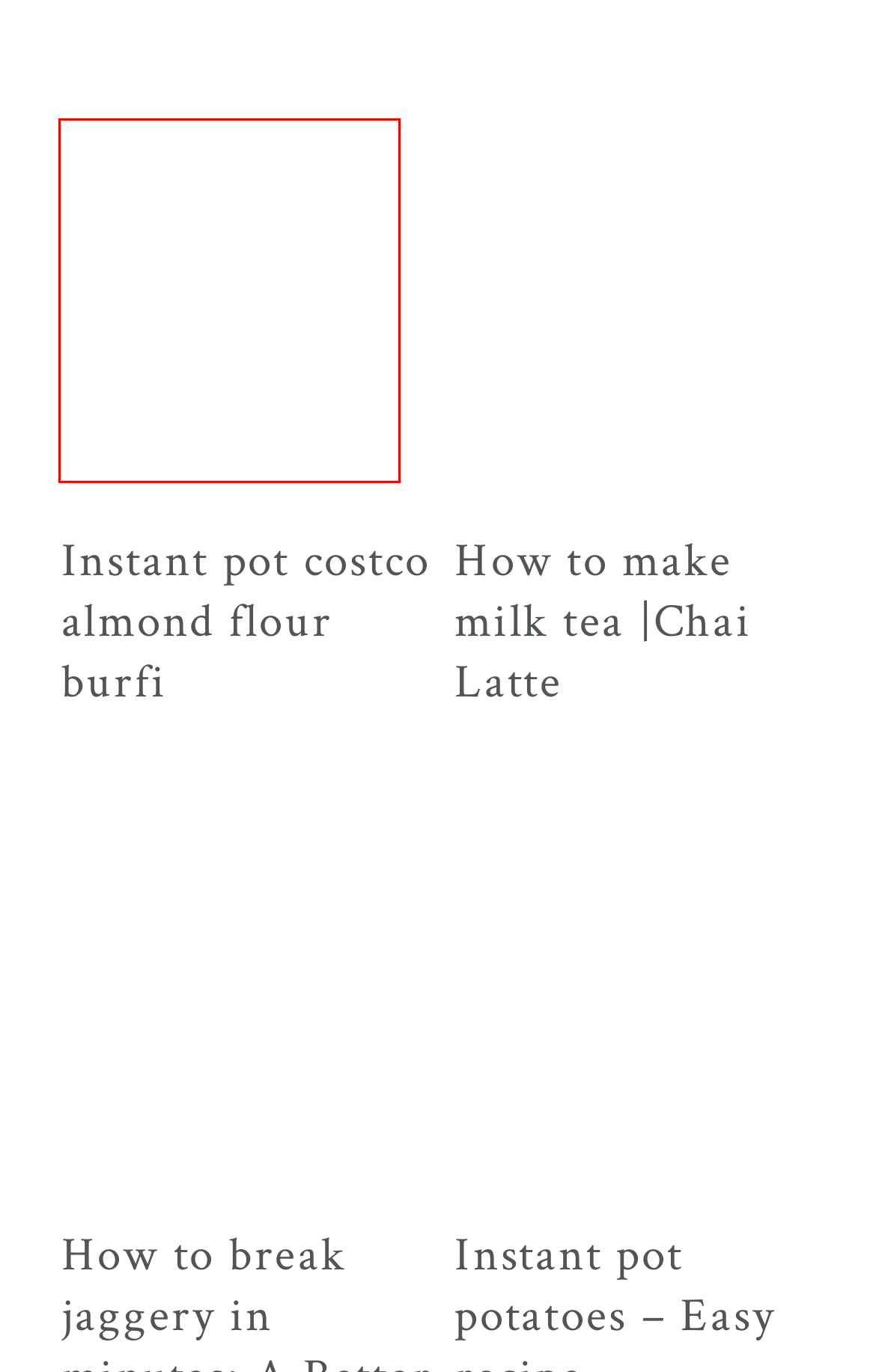Consider the screenshot of a webpage with a red bounding box around an element. Select the webpage description that best corresponds to the new page after clicking the element inside the red bounding box. Here are the candidates:
A. Instantpot badam halwa with almond flour - Instantpotindianmom
B. Instant pot potatoes - Easy recipe - Instantpotindianmom
C. Instant pot costco almond flour burfi - Instantpotindianmom
D. How to make milk tea |Chai Latte - Instantpotindianmom
E. Instant pot kalakand |Milk Burfi - 3 ingredients - Instantpotindianmom
F. Instant pot beginners guide Archives - Instantpotindianmom
G. How to break jaggery in minutes: A Better Way to Break Up Unrefined Sugar - Instantpotindianmom
H. Instant pot Indian rice pudding - Instantpotindianmom

C